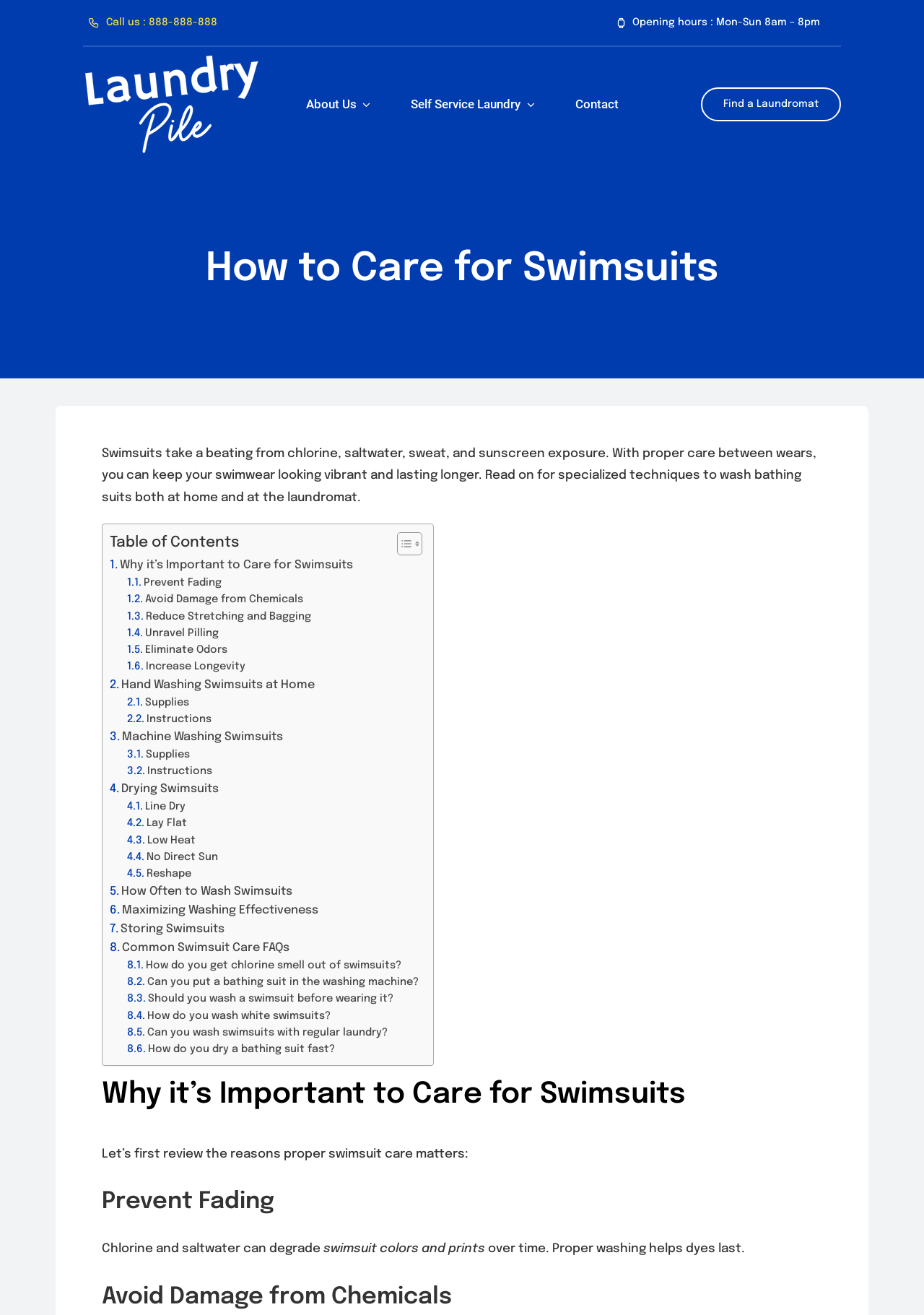Answer the following query with a single word or phrase:
What is the topic of the first FAQ?

How do you get chlorine smell out of swimsuits?